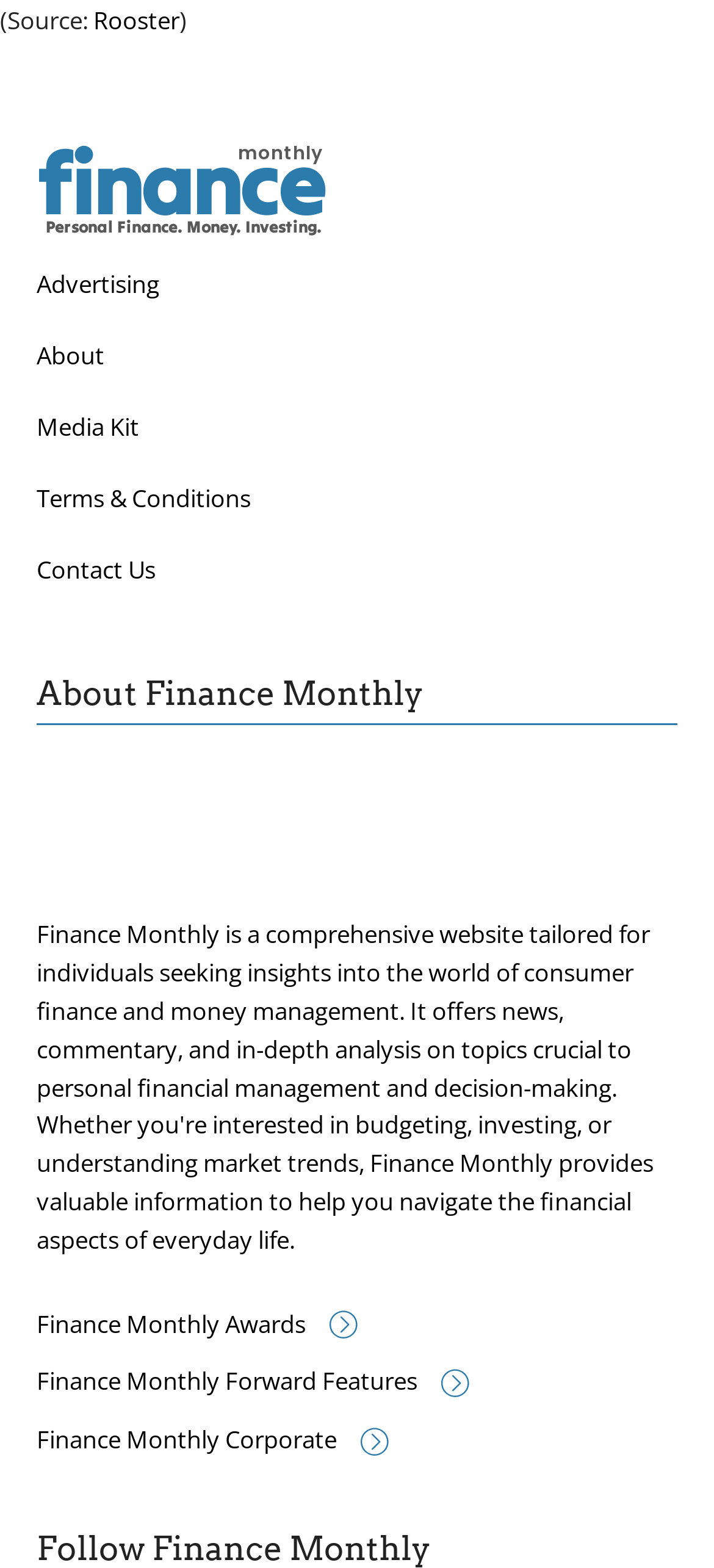Determine the bounding box coordinates for the HTML element described here: "Advertising".

[0.051, 0.159, 0.949, 0.205]